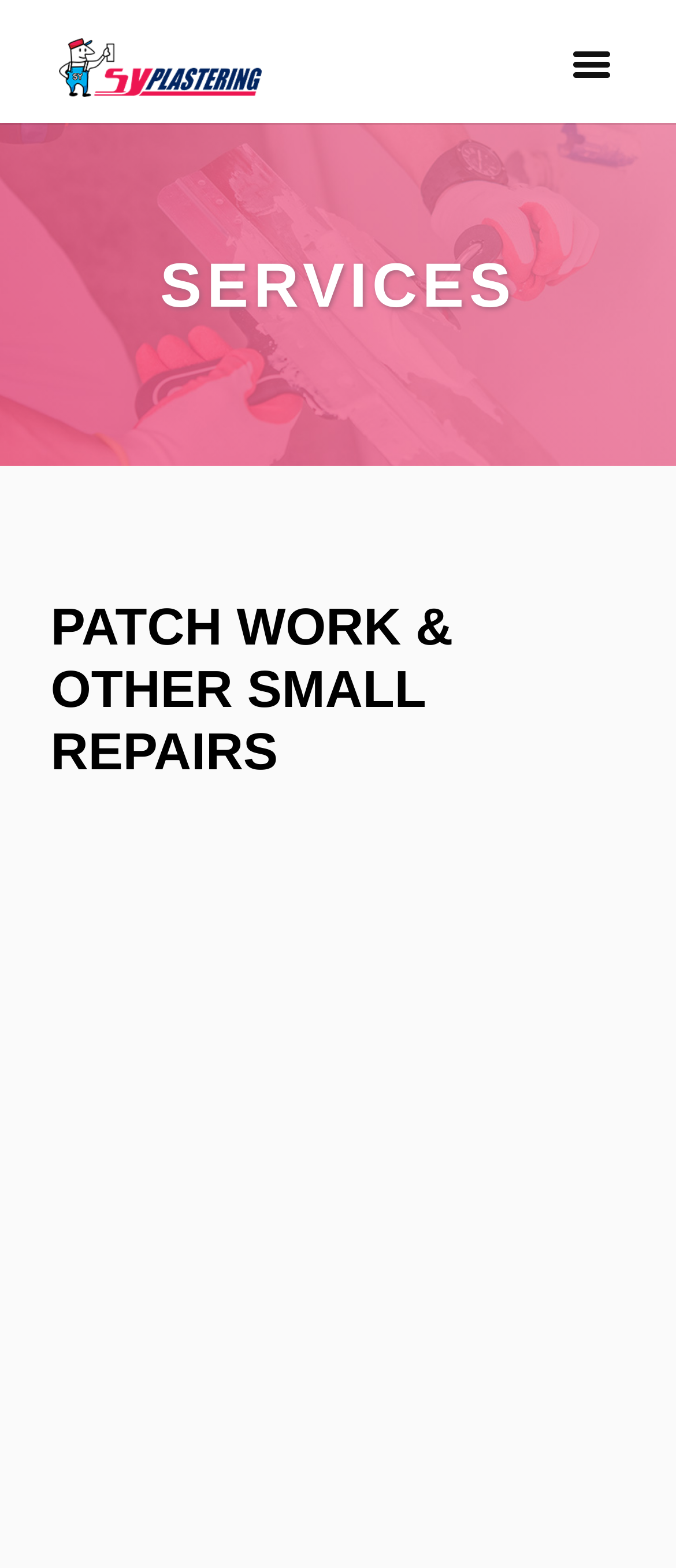Identify the bounding box of the UI element that matches this description: "alt="SY Plastering"".

[0.088, 0.031, 0.386, 0.053]